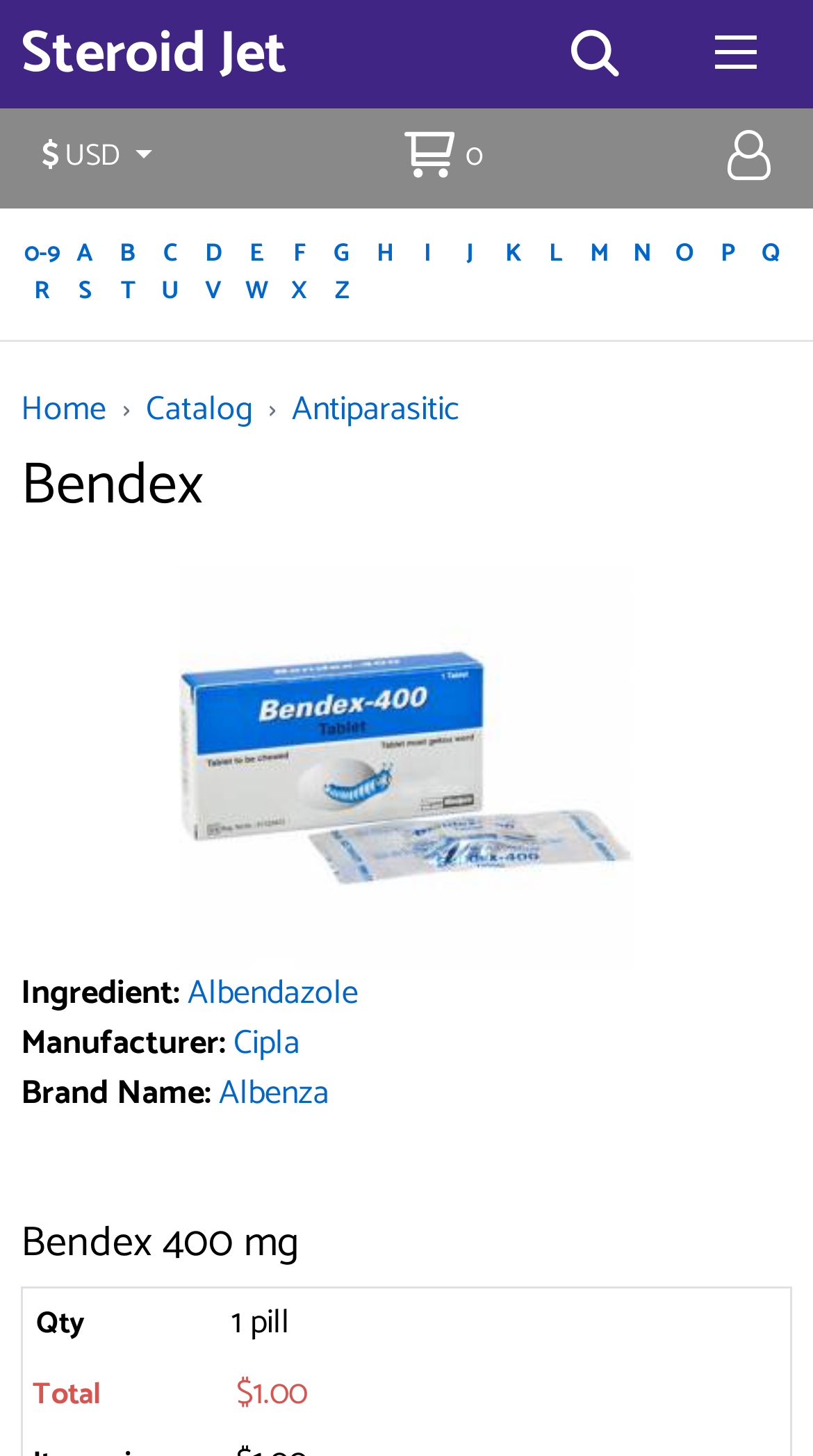Bounding box coordinates are given in the format (top-left x, top-left y, bottom-right x, bottom-right y). All values should be floating point numbers between 0 and 1. Provide the bounding box coordinate for the UI element described as: Trademarks

None